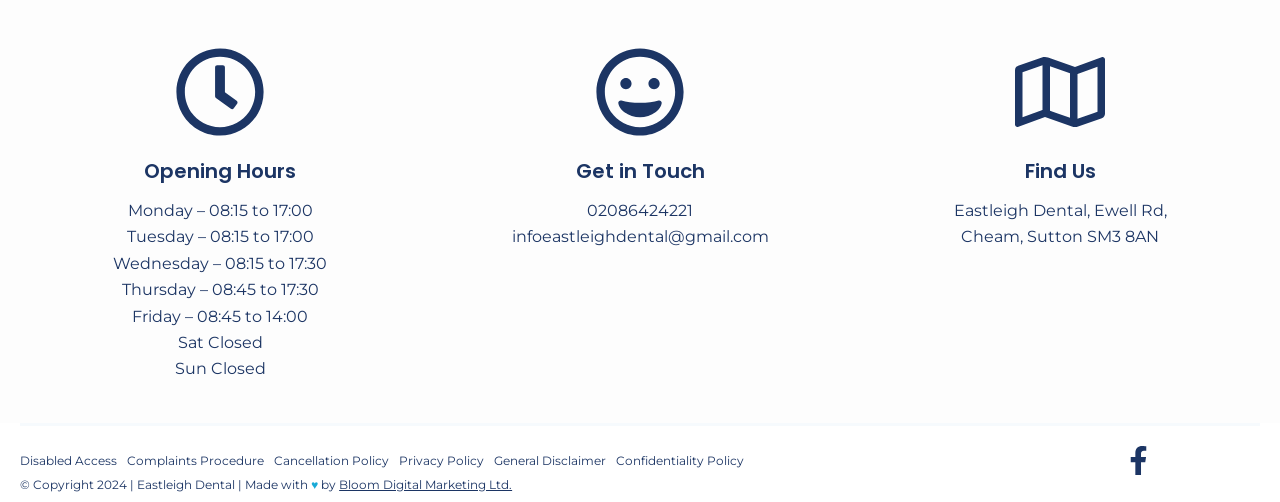Determine the bounding box coordinates of the clickable region to carry out the instruction: "Call the office".

[0.459, 0.4, 0.541, 0.438]